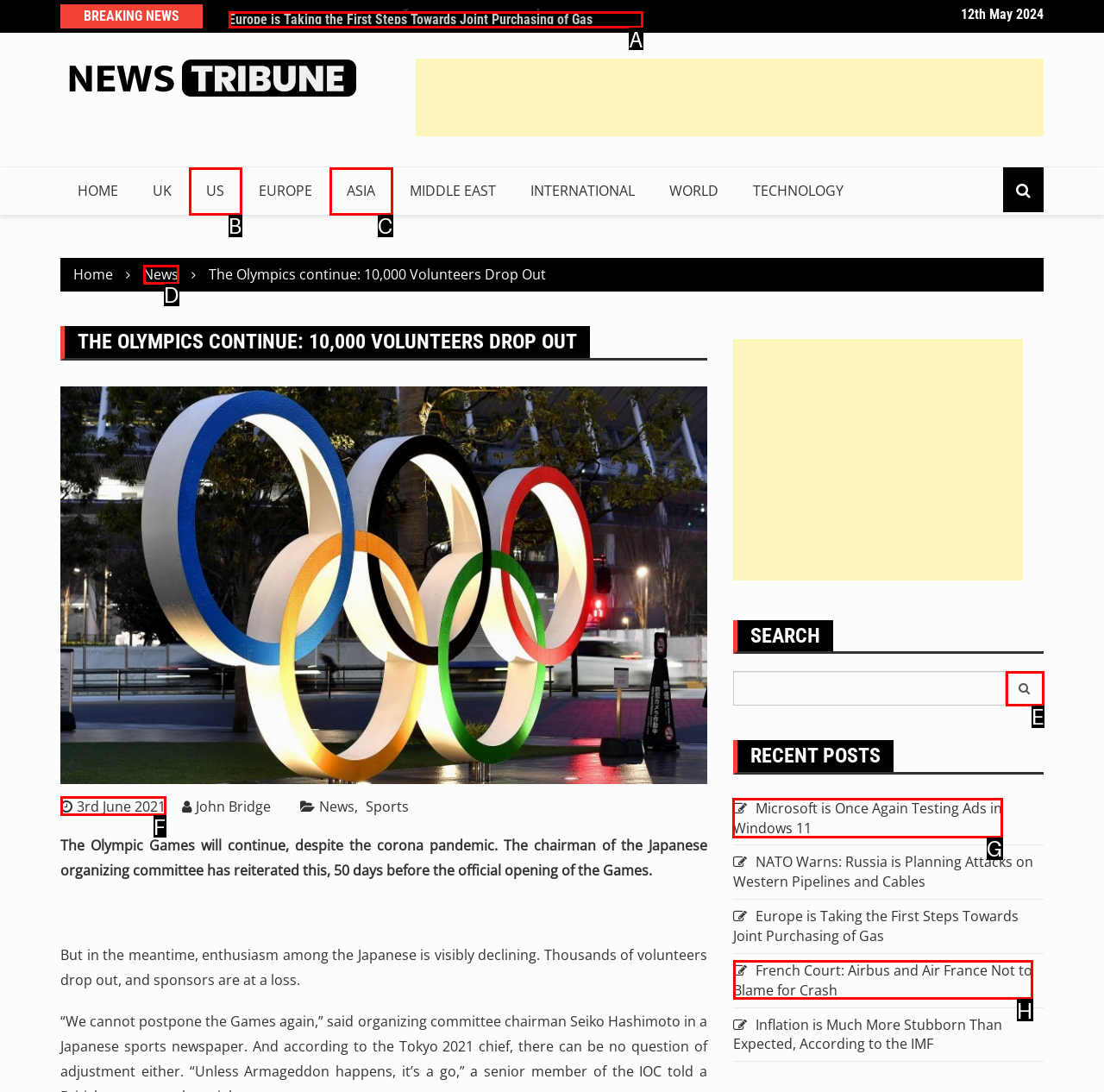Indicate the letter of the UI element that should be clicked to accomplish the task: Click on the Newcomb link. Answer with the letter only.

None